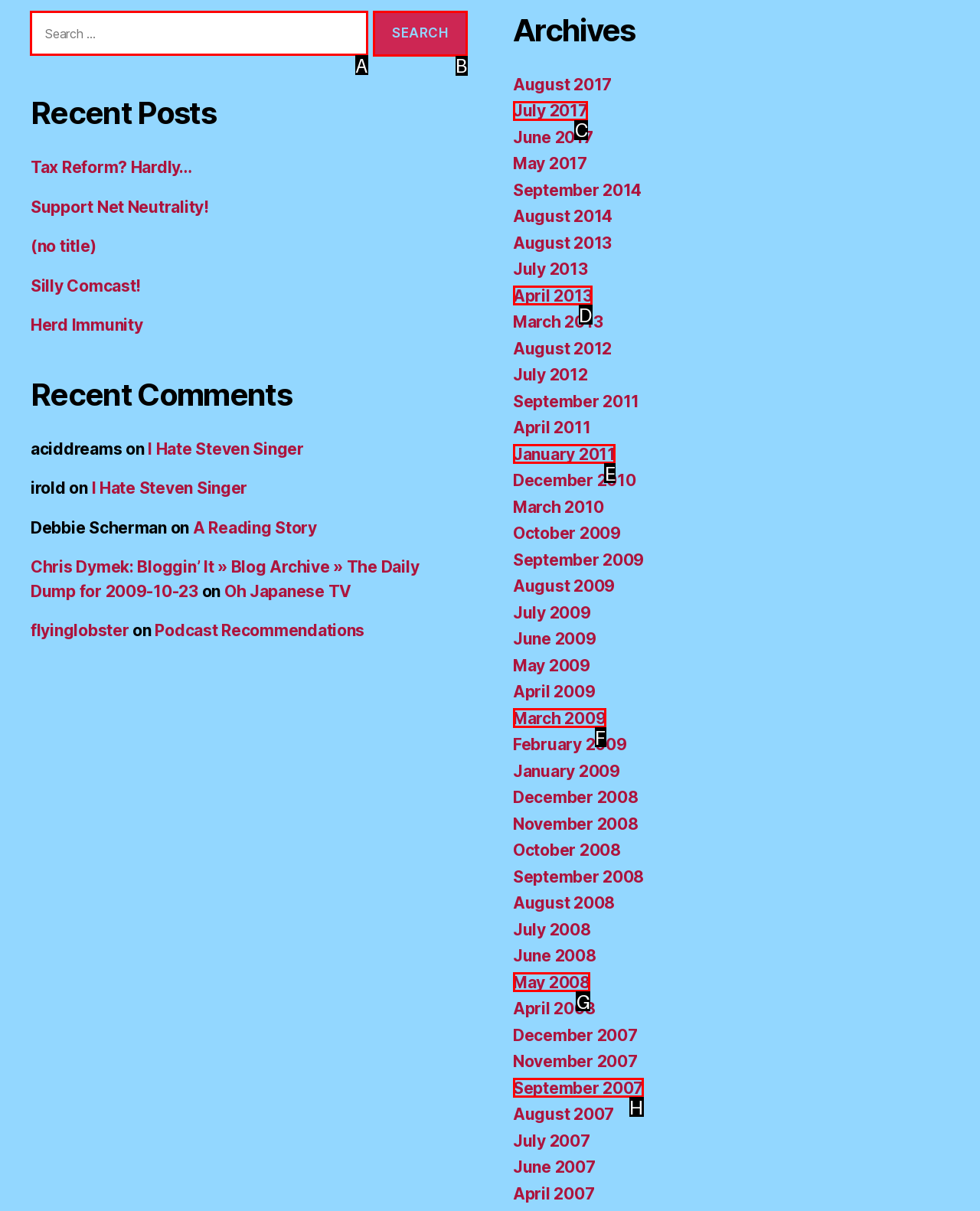Indicate the HTML element to be clicked to accomplish this task: Search for something Respond using the letter of the correct option.

A